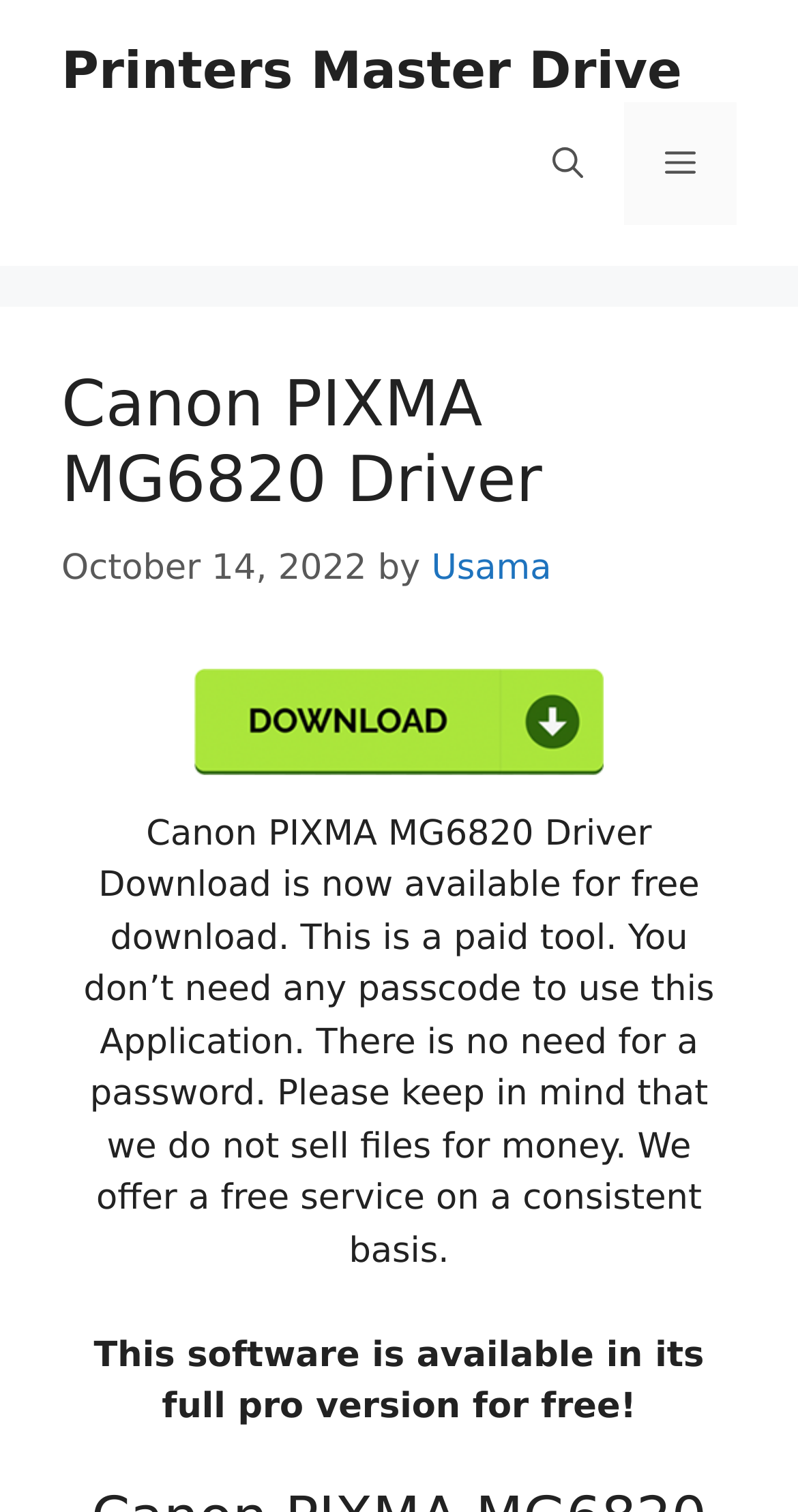Determine the bounding box for the UI element described here: "alt="Download"".

[0.244, 0.493, 0.756, 0.52]